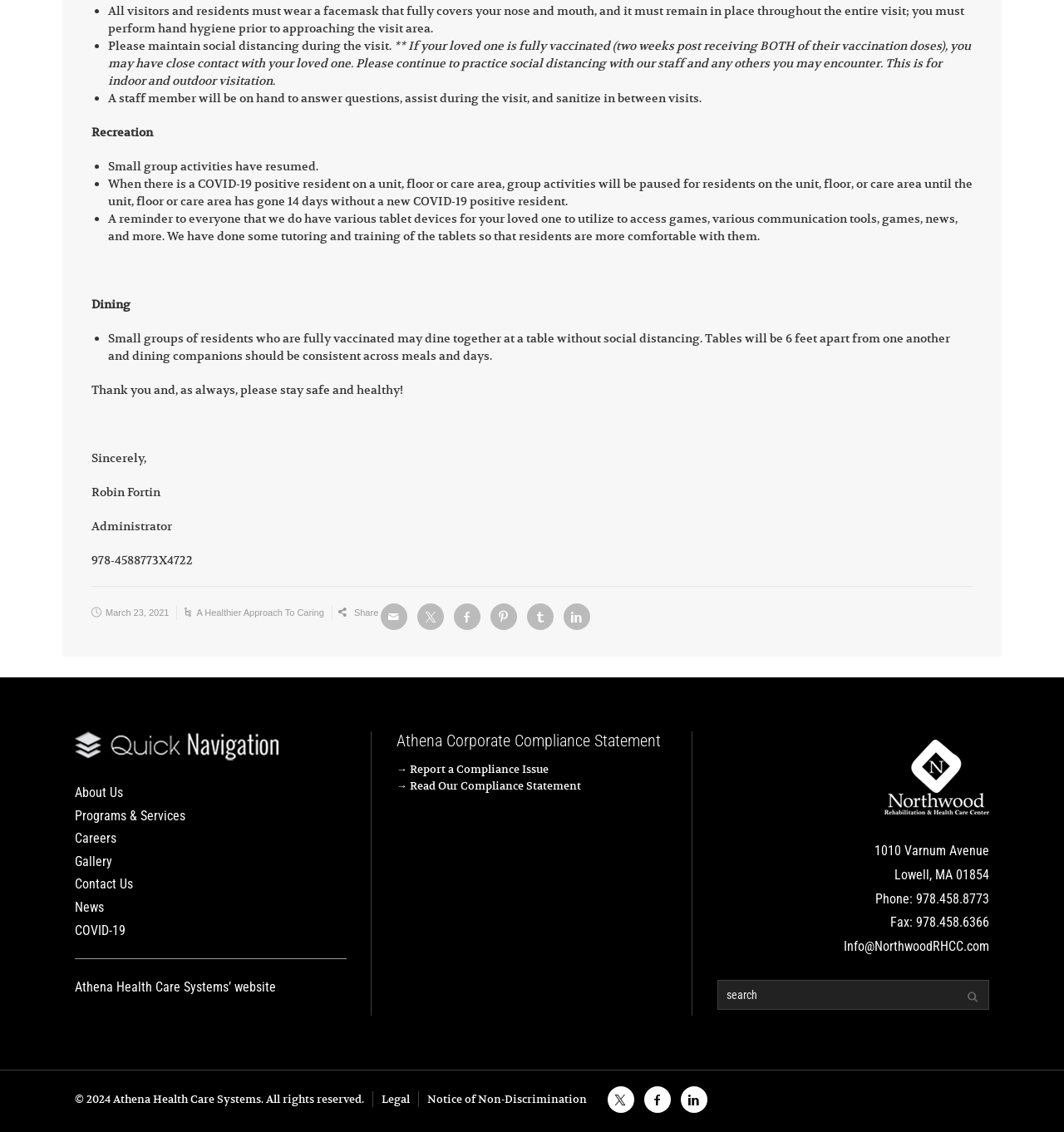What is the purpose of wearing a facemask during a visit?
Look at the image and provide a short answer using one word or a phrase.

To cover nose and mouth